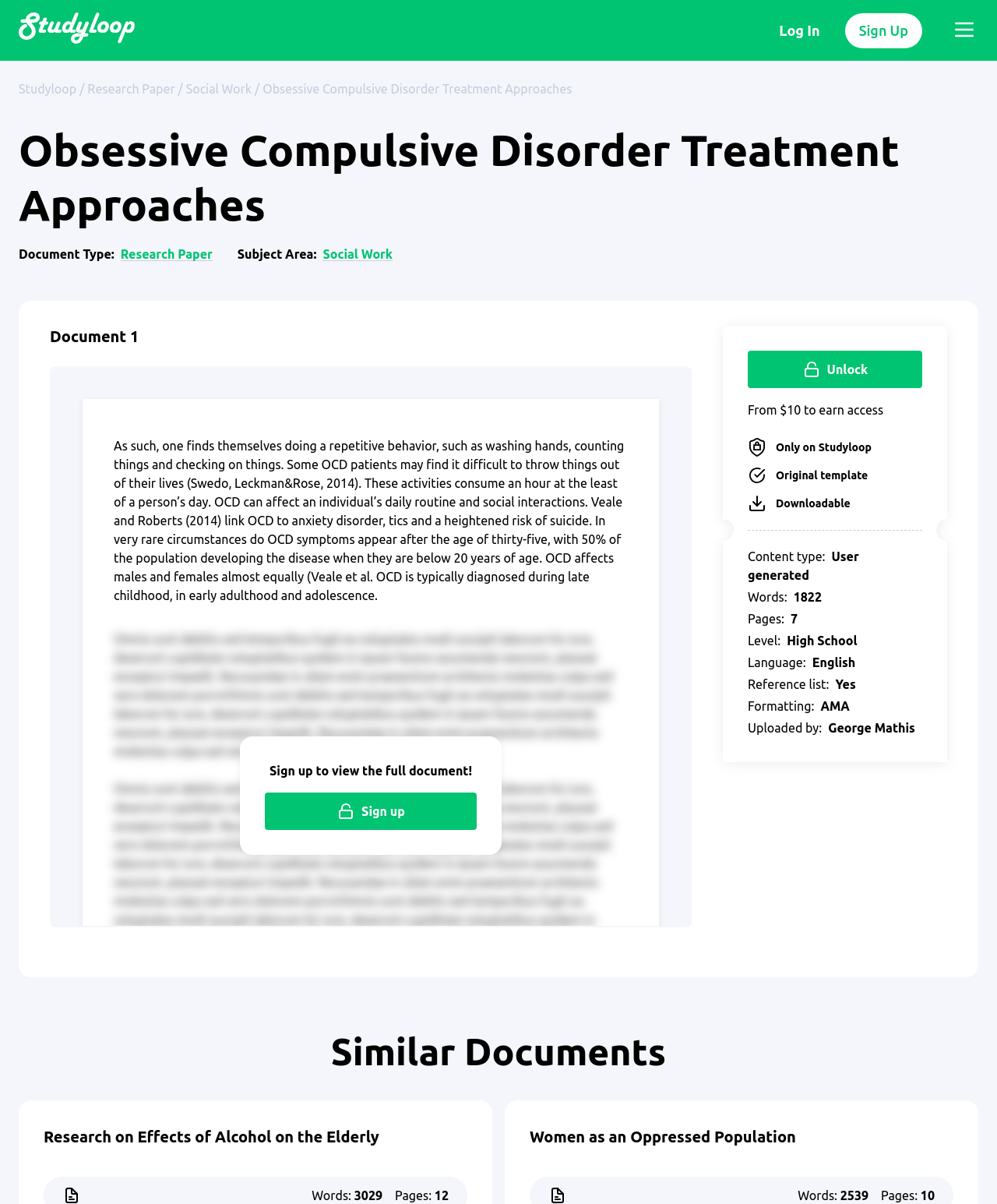Locate the bounding box coordinates of the element to click to perform the following action: 'Click on the 'Log In' button'. The coordinates should be given as four float values between 0 and 1, in the form of [left, top, right, bottom].

[0.781, 0.019, 0.822, 0.032]